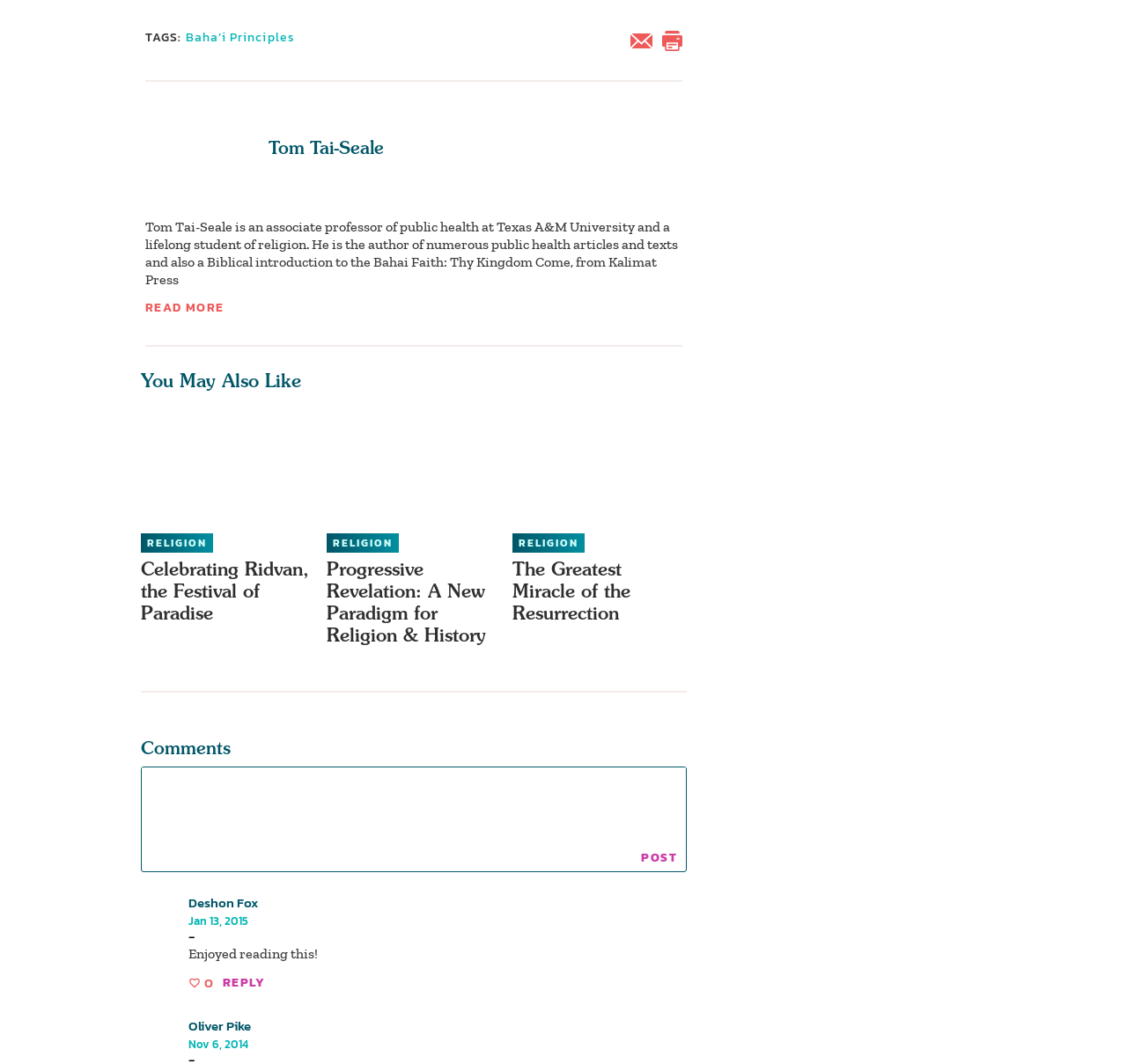Provide the bounding box coordinates, formatted as (top-left x, top-left y, bottom-right x, bottom-right y), with all values being floating point numbers between 0 and 1. Identify the bounding box of the UI element that matches the description: How to Winterize a Birdhouse

None